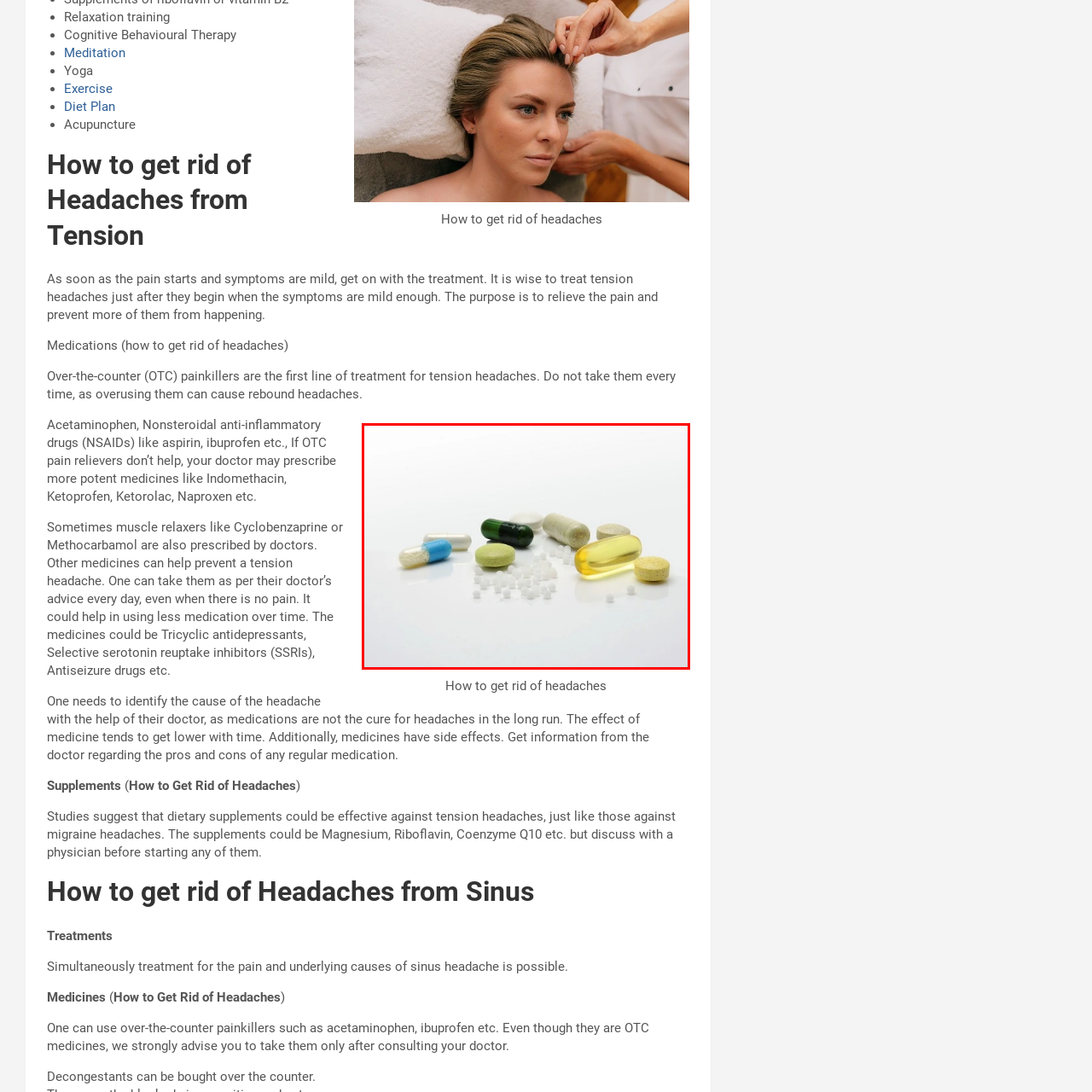What is recommended before starting a medication regimen?
Take a close look at the image within the red bounding box and respond to the question with detailed information.

According to the caption, it is essential to consult a healthcare professional before starting any medication or supplement regimen to ensure optimal health management and to avoid potential interactions or side effects.